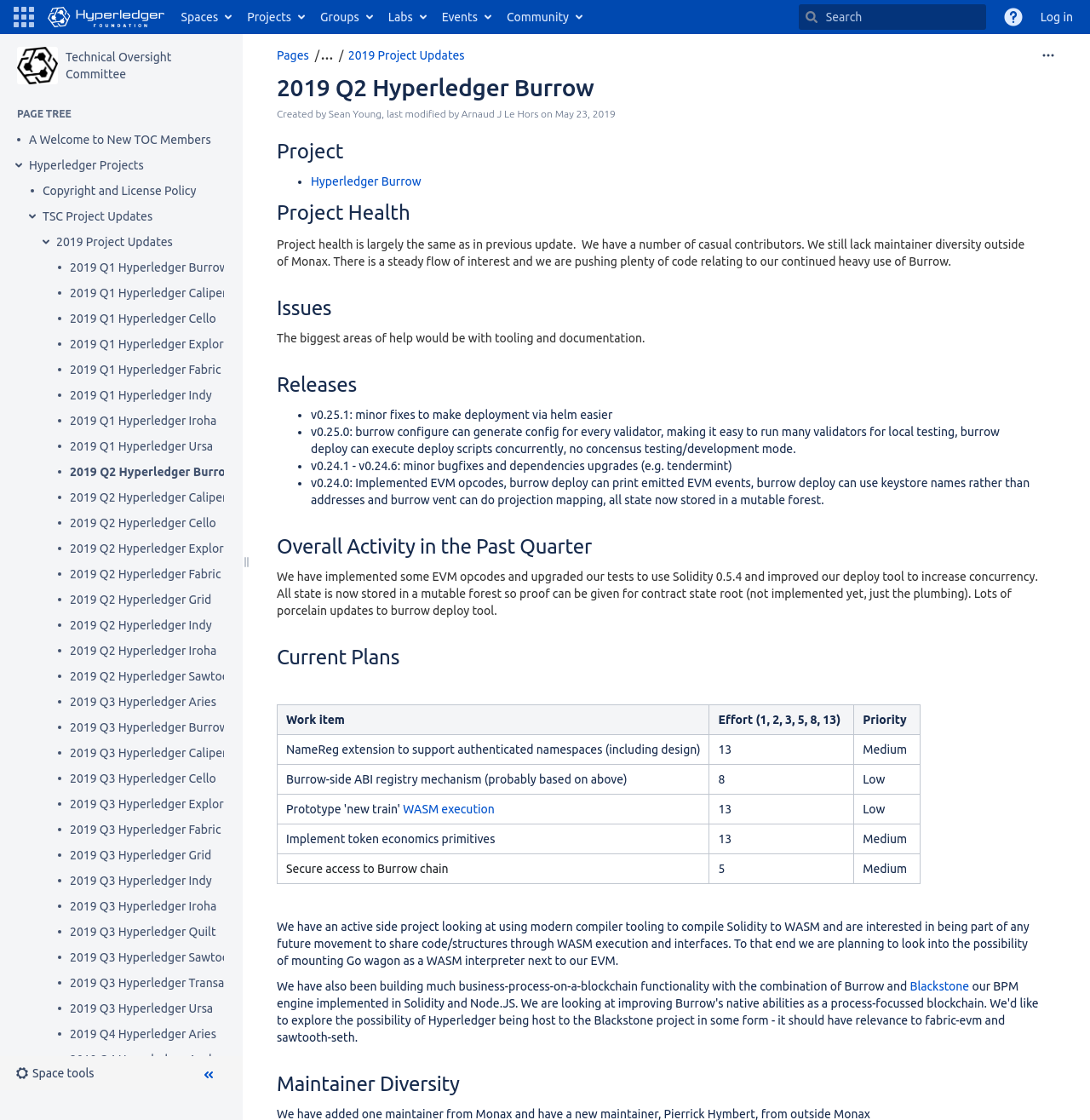Can you provide the bounding box coordinates for the element that should be clicked to implement the instruction: "Configure Space tools"?

[0.005, 0.947, 0.107, 0.97]